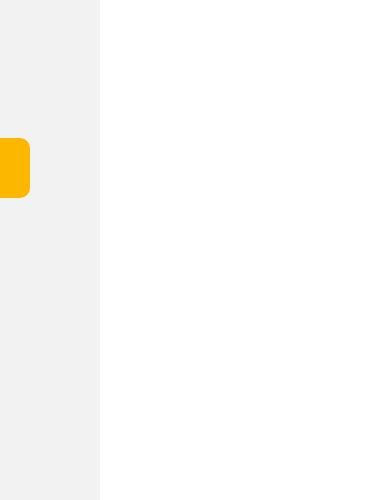Is the watch water-resistant?
Based on the visual content, answer with a single word or a brief phrase.

No